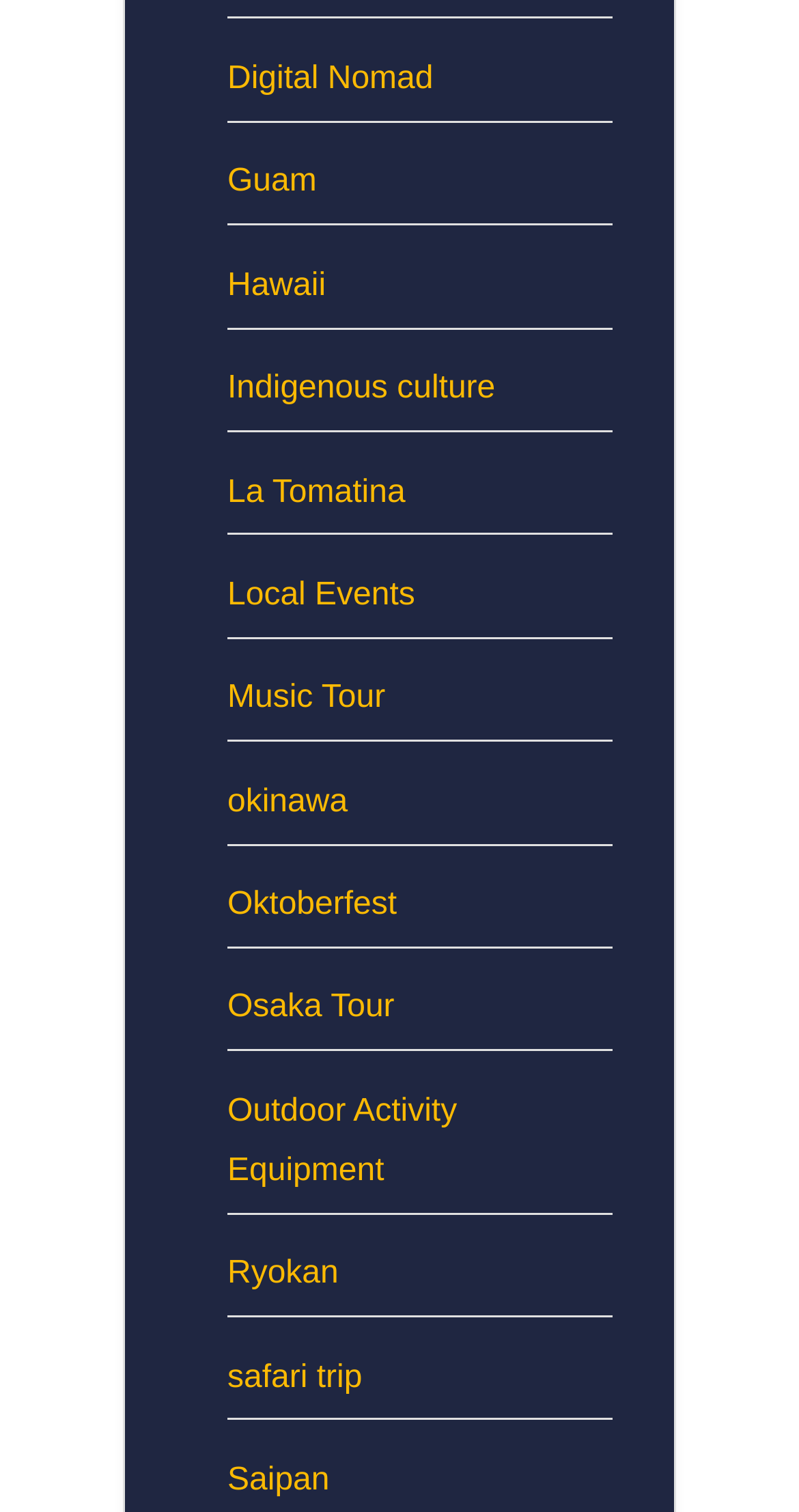Specify the bounding box coordinates of the area to click in order to execute this command: 'Plan a Music Tour'. The coordinates should consist of four float numbers ranging from 0 to 1, and should be formatted as [left, top, right, bottom].

[0.285, 0.45, 0.482, 0.473]